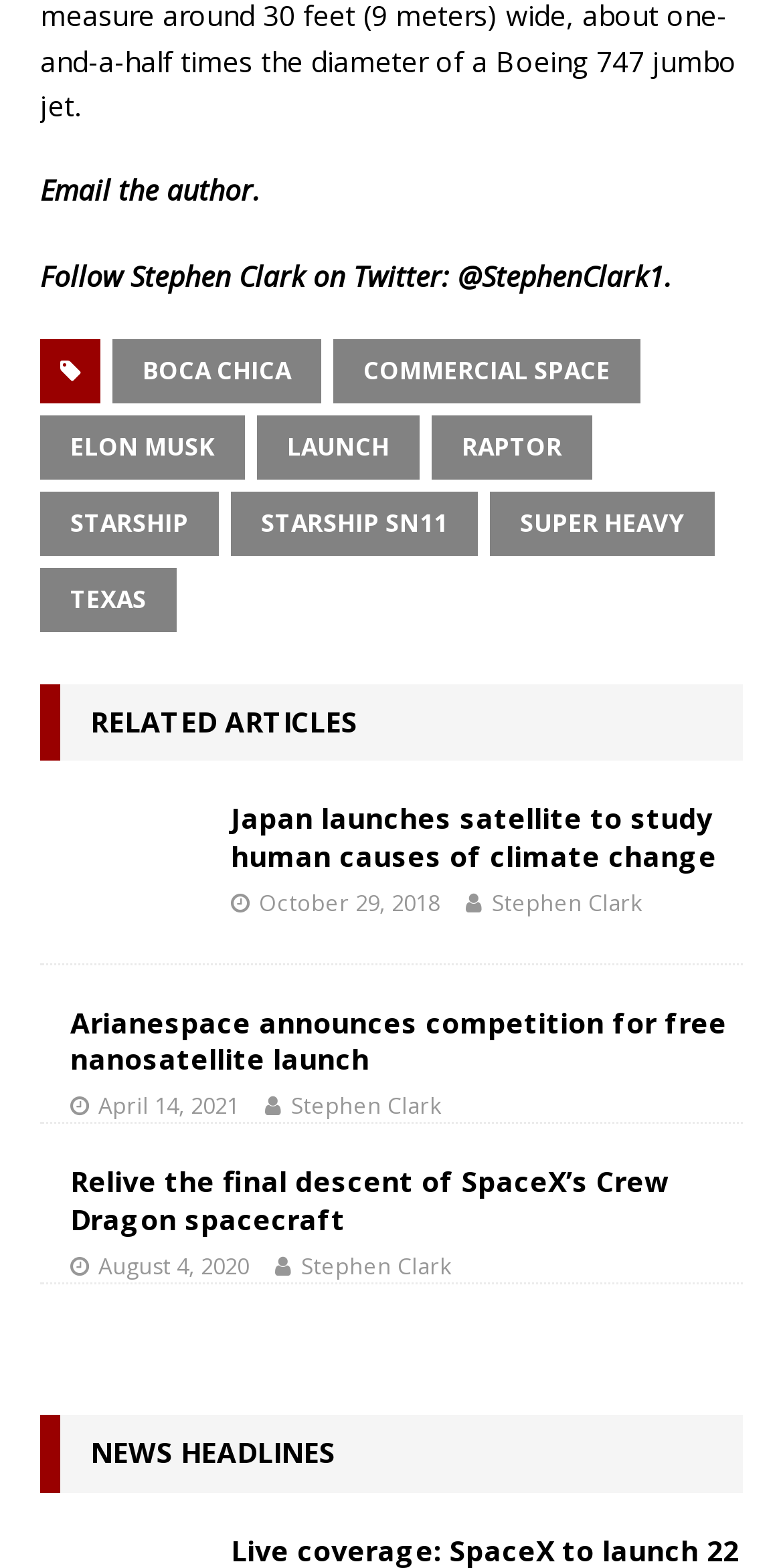Please identify the bounding box coordinates of the element's region that needs to be clicked to fulfill the following instruction: "Browse NEWS HEADLINES". The bounding box coordinates should consist of four float numbers between 0 and 1, i.e., [left, top, right, bottom].

[0.115, 0.914, 0.428, 0.939]